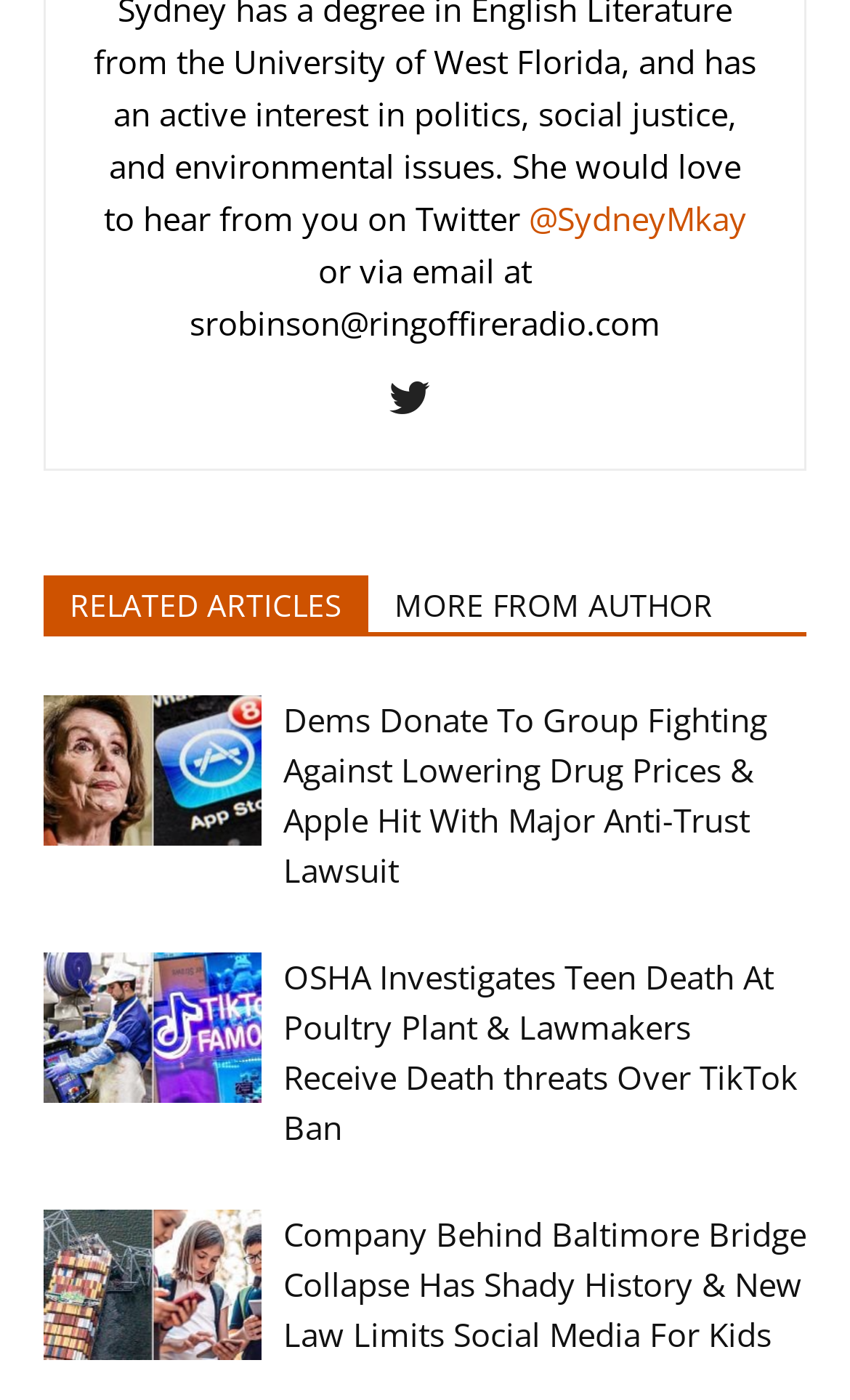What is the topic of the first news article?
Give a one-word or short-phrase answer derived from the screenshot.

Drug prices and Apple lawsuit